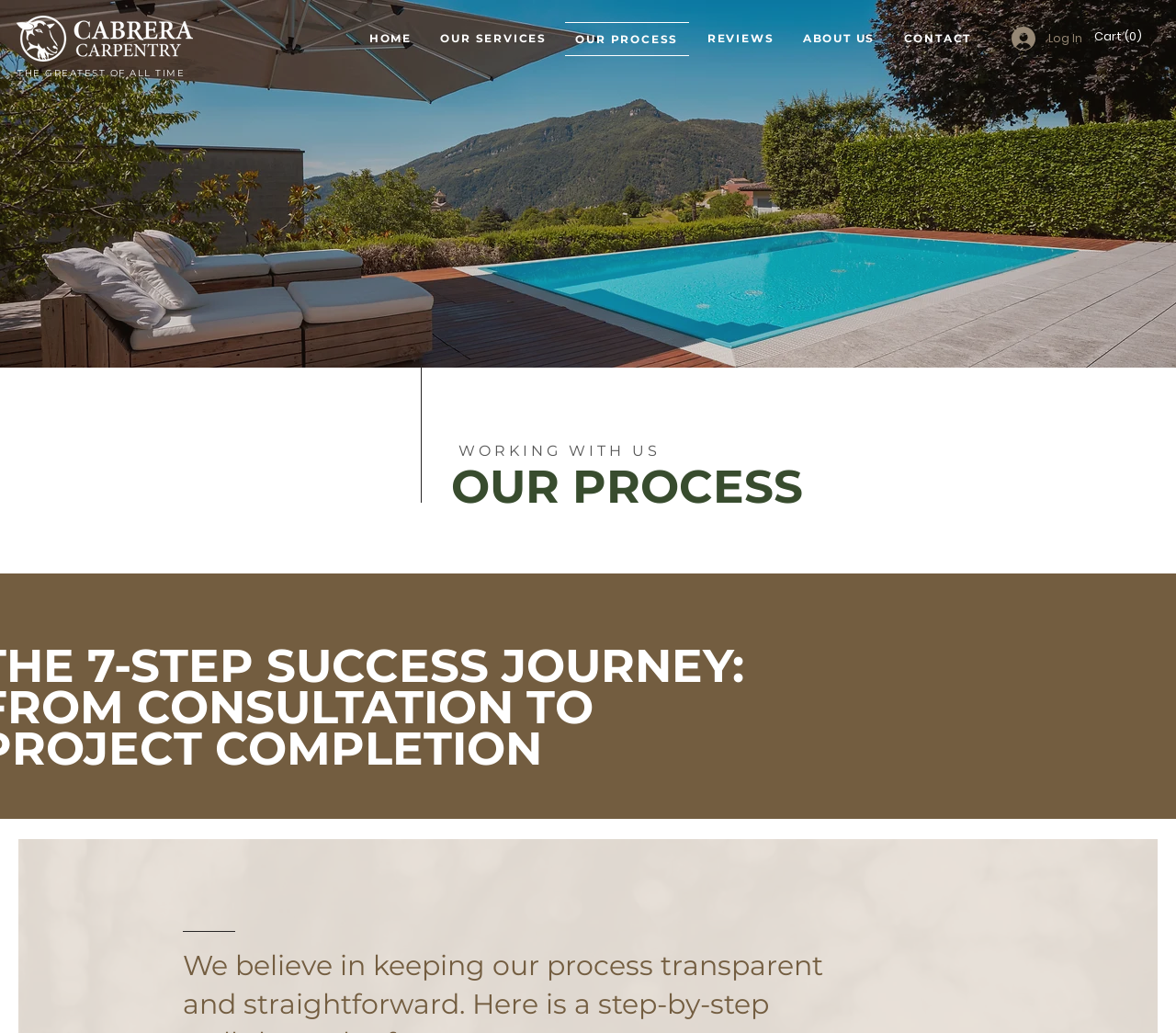What is the title of the section below the navigation links?
Using the image, give a concise answer in the form of a single word or short phrase.

OUR PROCESS